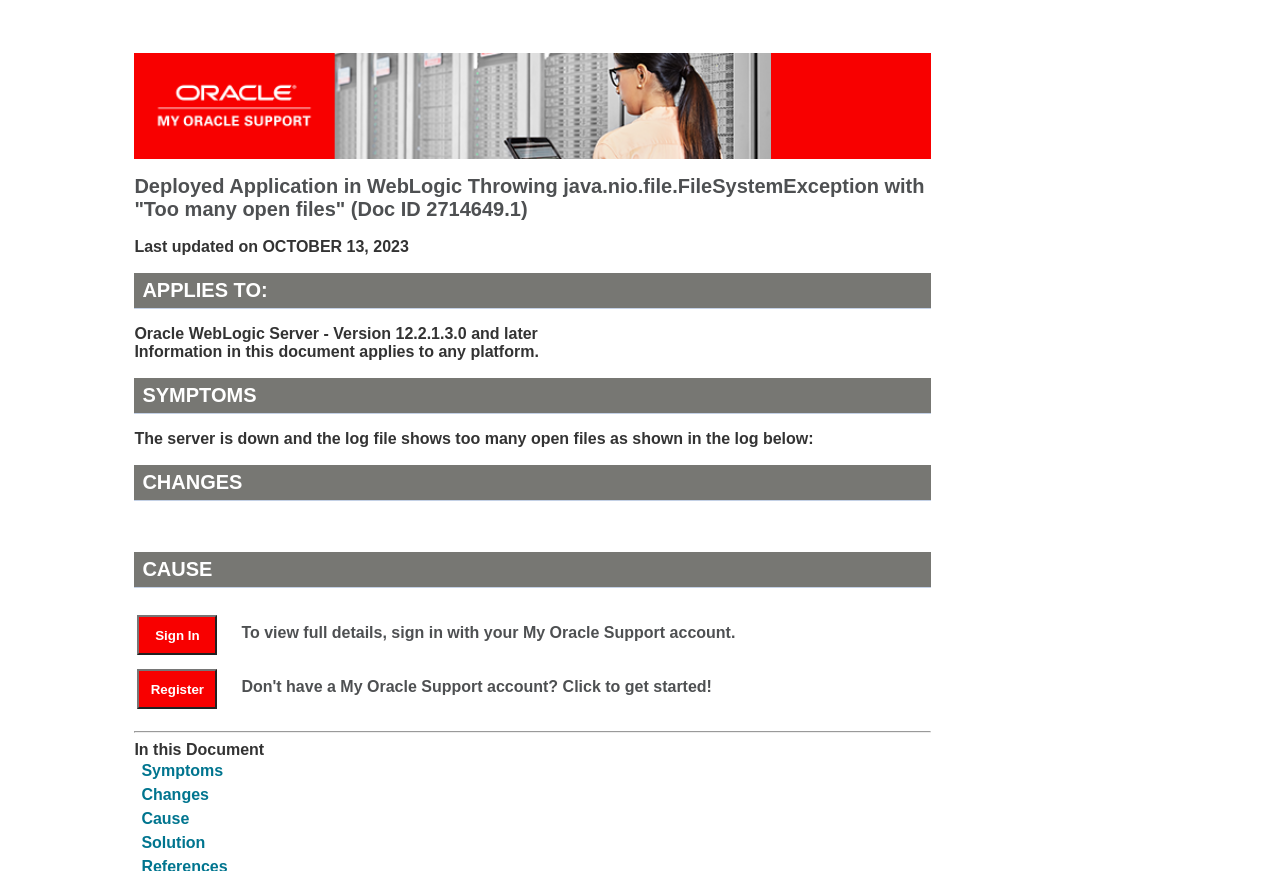Summarize the contents and layout of the webpage in detail.

The webpage is about a technical issue related to Oracle WebLogic Server, specifically a problem with too many open files. The page has a clear structure, with headings and sections that organize the content.

At the top, there is a banner with the title "My Oracle Support" and an image. Below the banner, the main title "Deployed Application in WebLogic Throwing java.nio.file.FileSystemException with 'Too many open files' (Doc ID 2714649.1)" is displayed.

The page is divided into sections, including "APPLIES TO:", "SYMPTOMS", "CHANGES", and "CAUSE". Each section has a clear heading and contains relevant information about the issue. The "SYMPTOMS" section describes the problem, including a log file showing too many open files. The "CHANGES" section appears to be empty.

There are several tables on the page, which contain links to related topics, such as "Symptoms", "Changes", "Cause", and "Solution". These tables are located below the main content and provide additional resources for the user.

In the top-right corner, there is a table with two rows, each containing a button: "Sign In" and "Register". This suggests that the user needs to log in or create an account to access more information.

Overall, the page is well-organized and easy to navigate, with clear headings and sections that help the user understand the technical issue and find related resources.